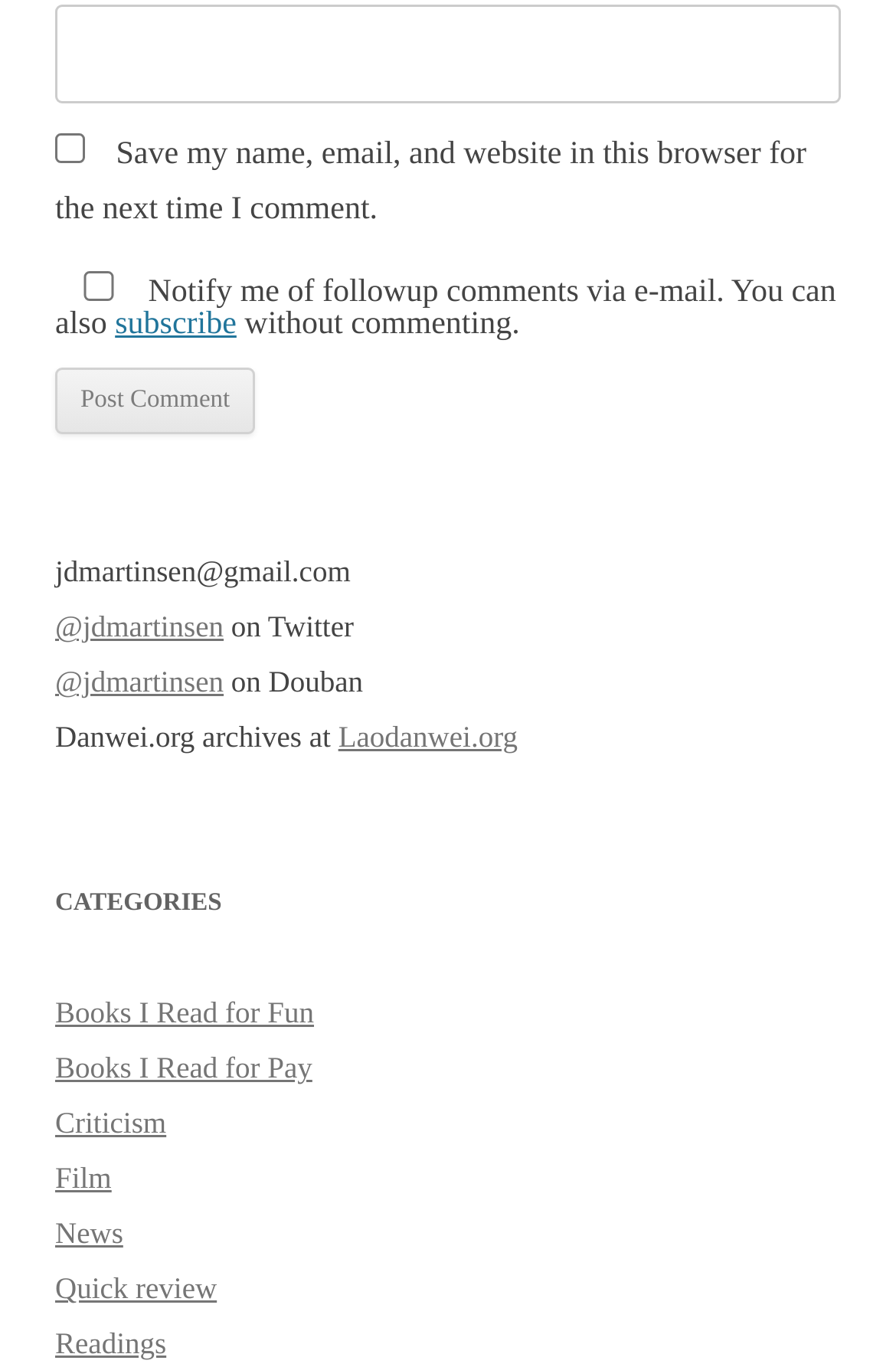Using the description: "Quick review", determine the UI element's bounding box coordinates. Ensure the coordinates are in the format of four float numbers between 0 and 1, i.e., [left, top, right, bottom].

[0.062, 0.93, 0.242, 0.955]